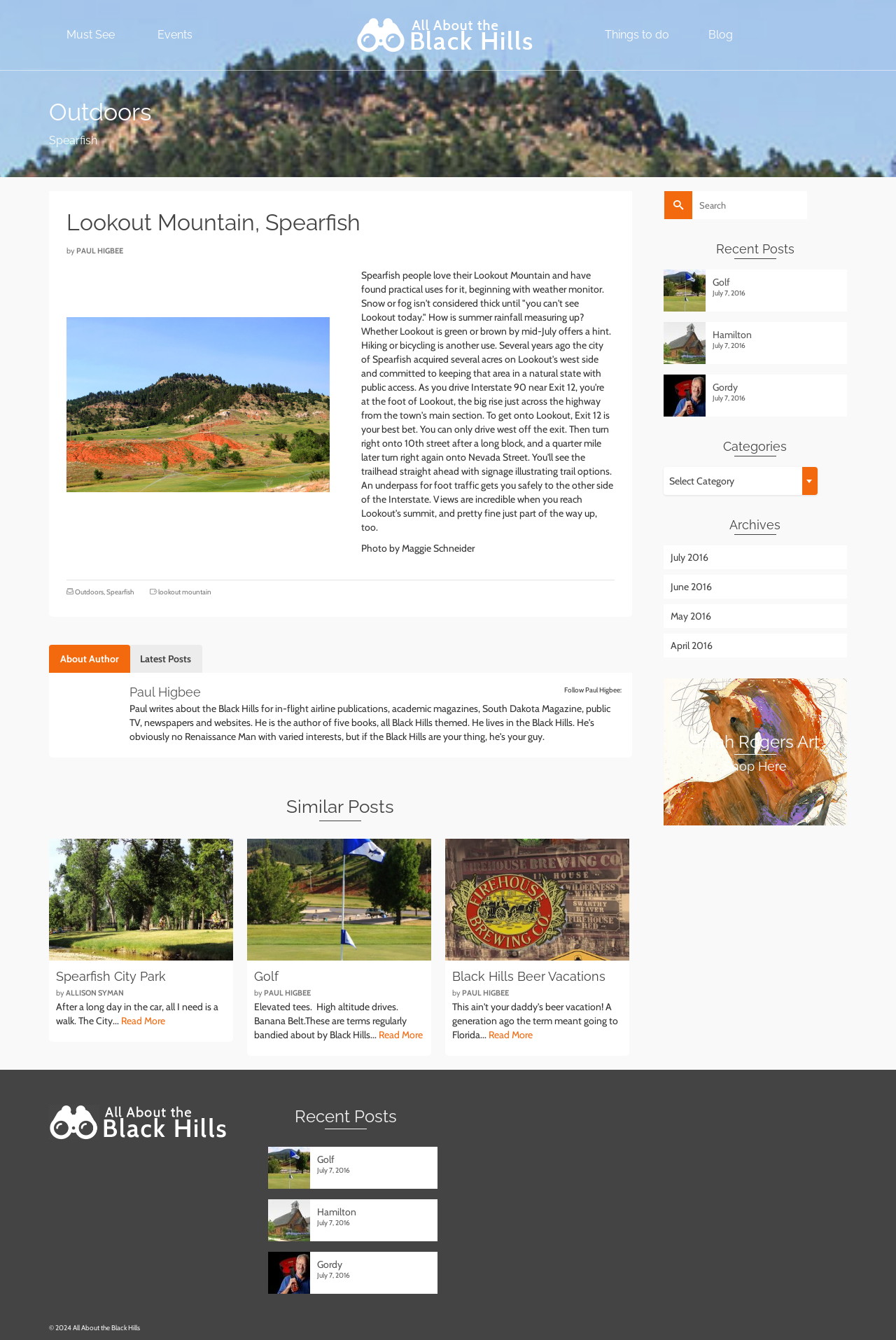Specify the bounding box coordinates of the region I need to click to perform the following instruction: "Check out the latest posts". The coordinates must be four float numbers in the range of 0 to 1, i.e., [left, top, right, bottom].

[0.148, 0.481, 0.221, 0.502]